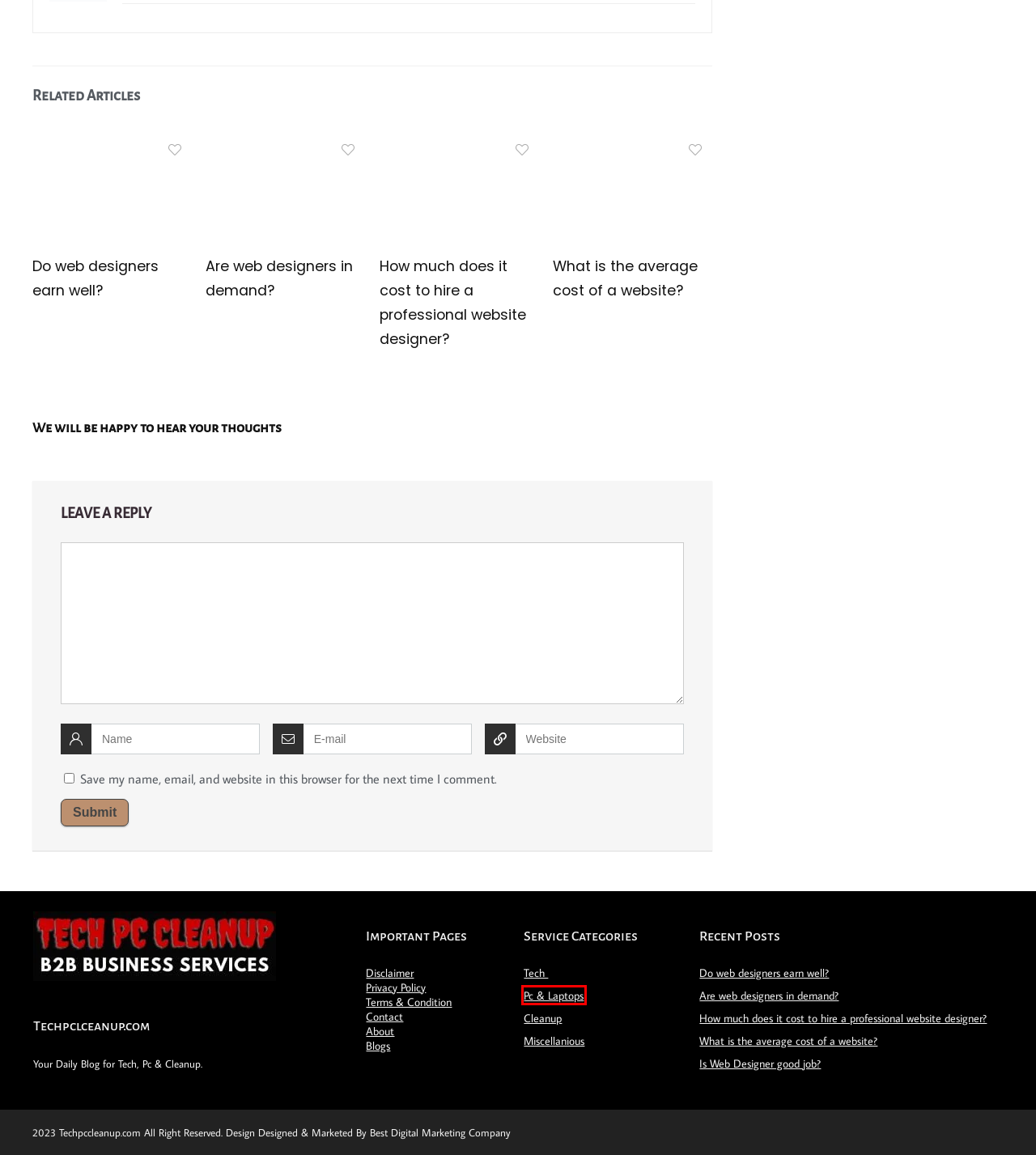Given a webpage screenshot with a red bounding box around a UI element, choose the webpage description that best matches the new webpage after clicking the element within the bounding box. Here are the candidates:
A. About - Professional website design company
B. Are web designers in demand?
C. Terms of Service - Professional website design company
D. What is the average cost of a website?
E. Do web designers earn well?
F. Pc & Laptops Archives - Professional website design company
G. Miscellaneous Archives - Professional website design company
H. Best Professional Website Design Company with SEO Mastery

F